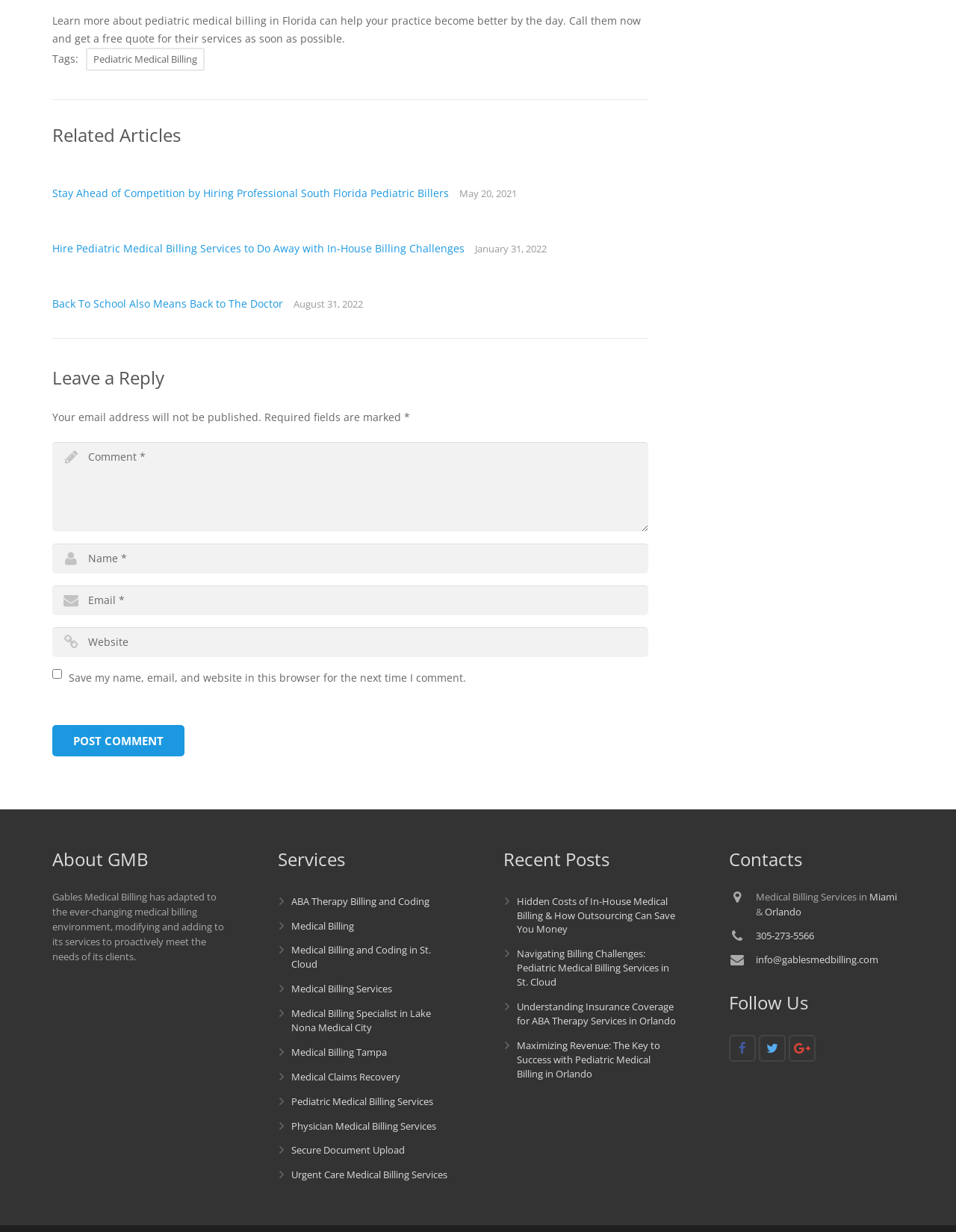What is the purpose of the 'Leave a Reply' section?
Please provide a comprehensive answer to the question based on the webpage screenshot.

The 'Leave a Reply' section contains several text boxes and a 'Post Comment' button, indicating that its purpose is to allow users to leave a comment or reply to the article.